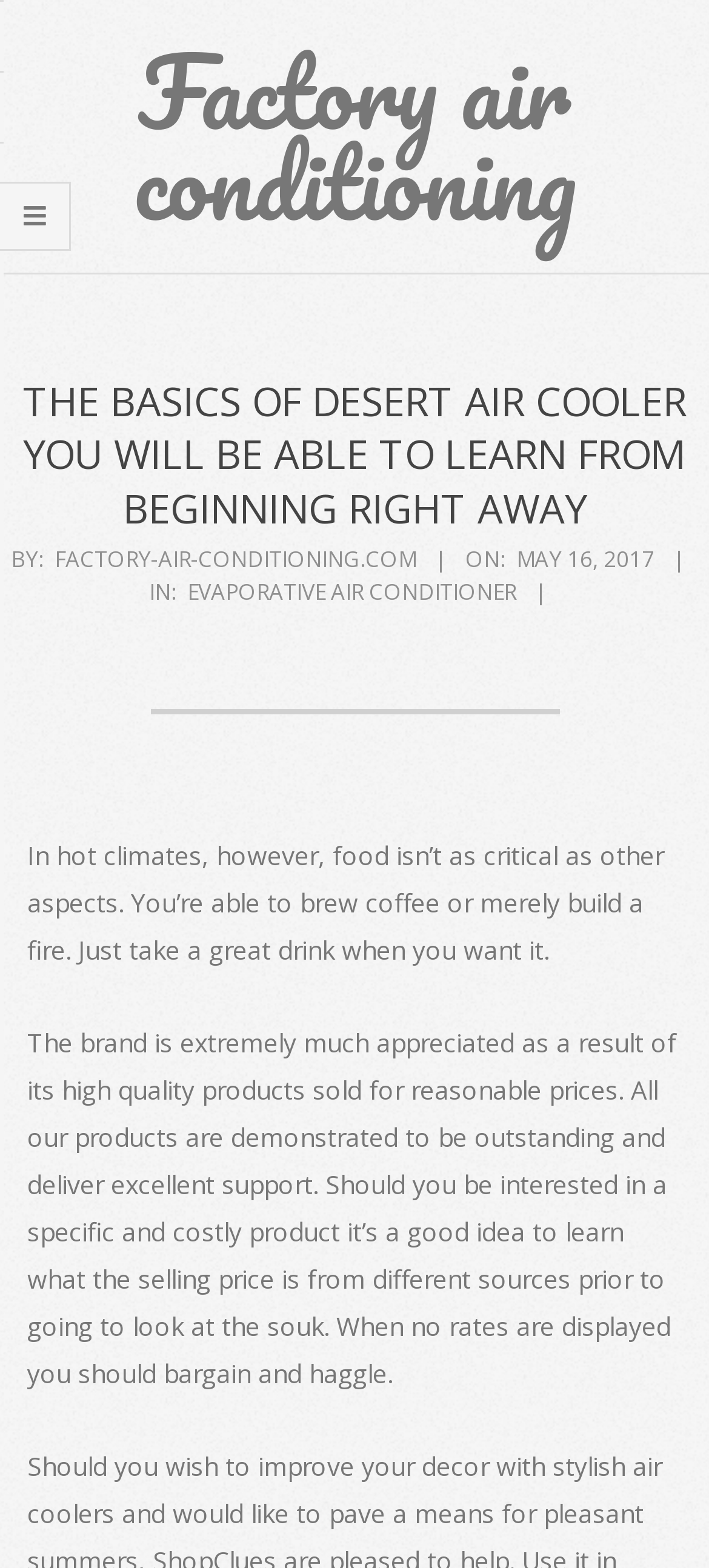Extract the main heading text from the webpage.

THE BASICS OF DESERT AIR COOLER YOU WILL BE ABLE TO LEARN FROM BEGINNING RIGHT AWAY